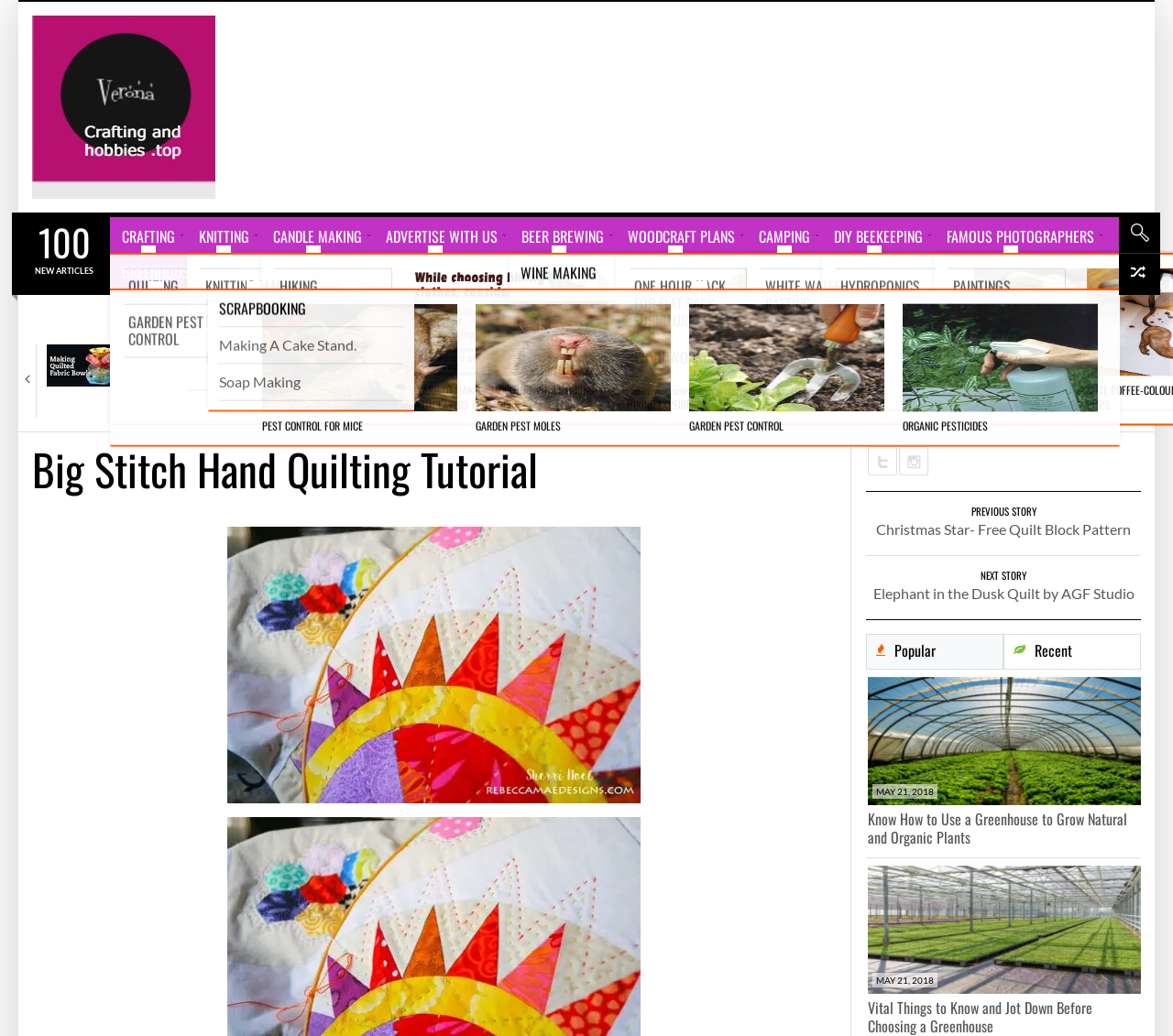Using the webpage screenshot and the element description Famous Photographers, determine the bounding box coordinates. Specify the coordinates in the format (top-left x, top-left y, bottom-right x, bottom-right y) with values ranging from 0 to 1.

[0.797, 0.21, 0.943, 0.244]